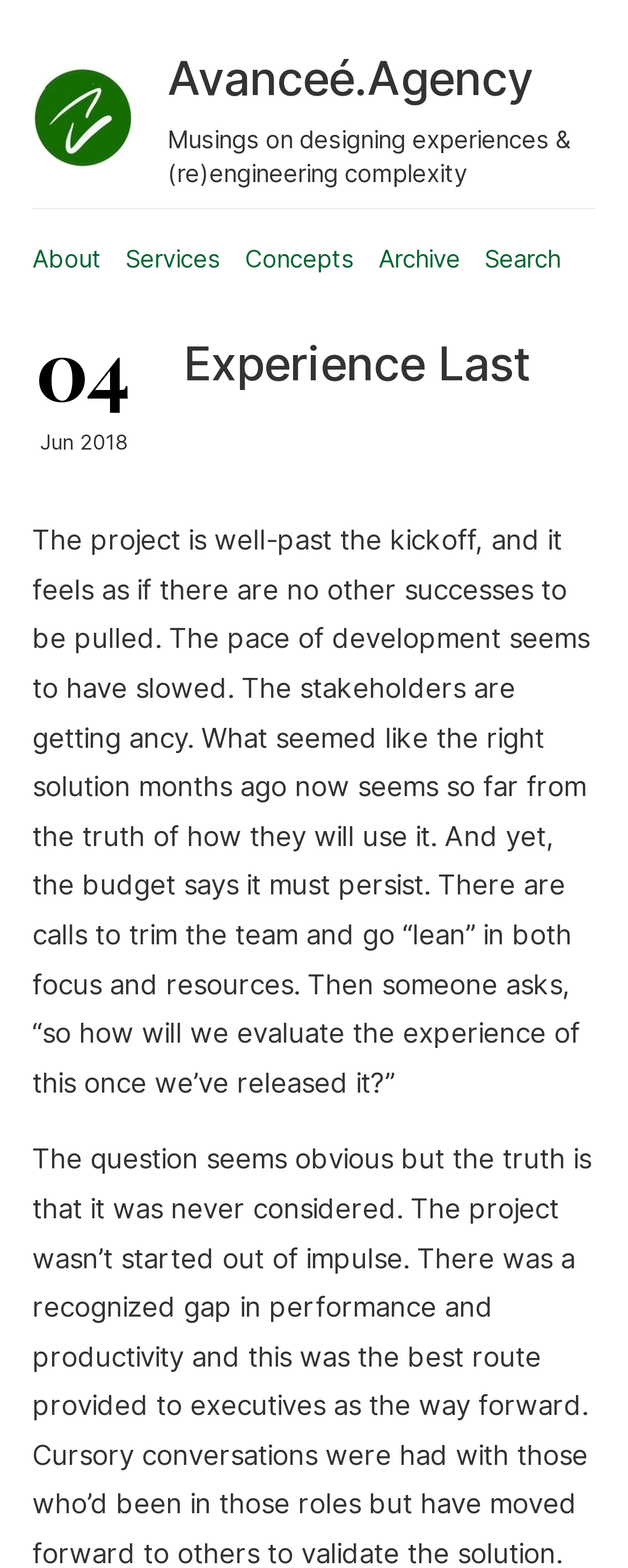What is the question being asked about the project?
Answer the question with just one word or phrase using the image.

How to evaluate the experience